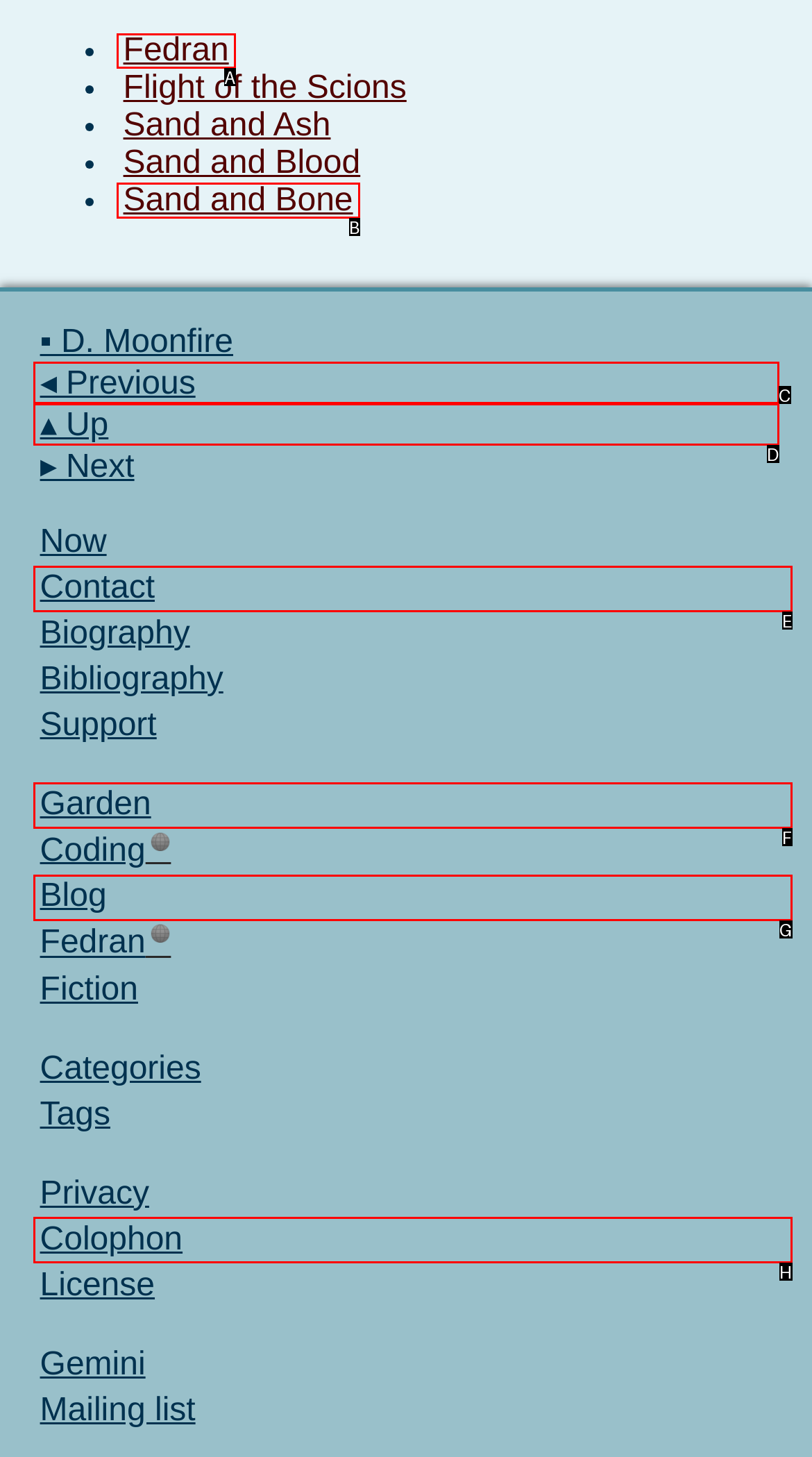From the available options, which lettered element should I click to complete this task: View Fedran?

A